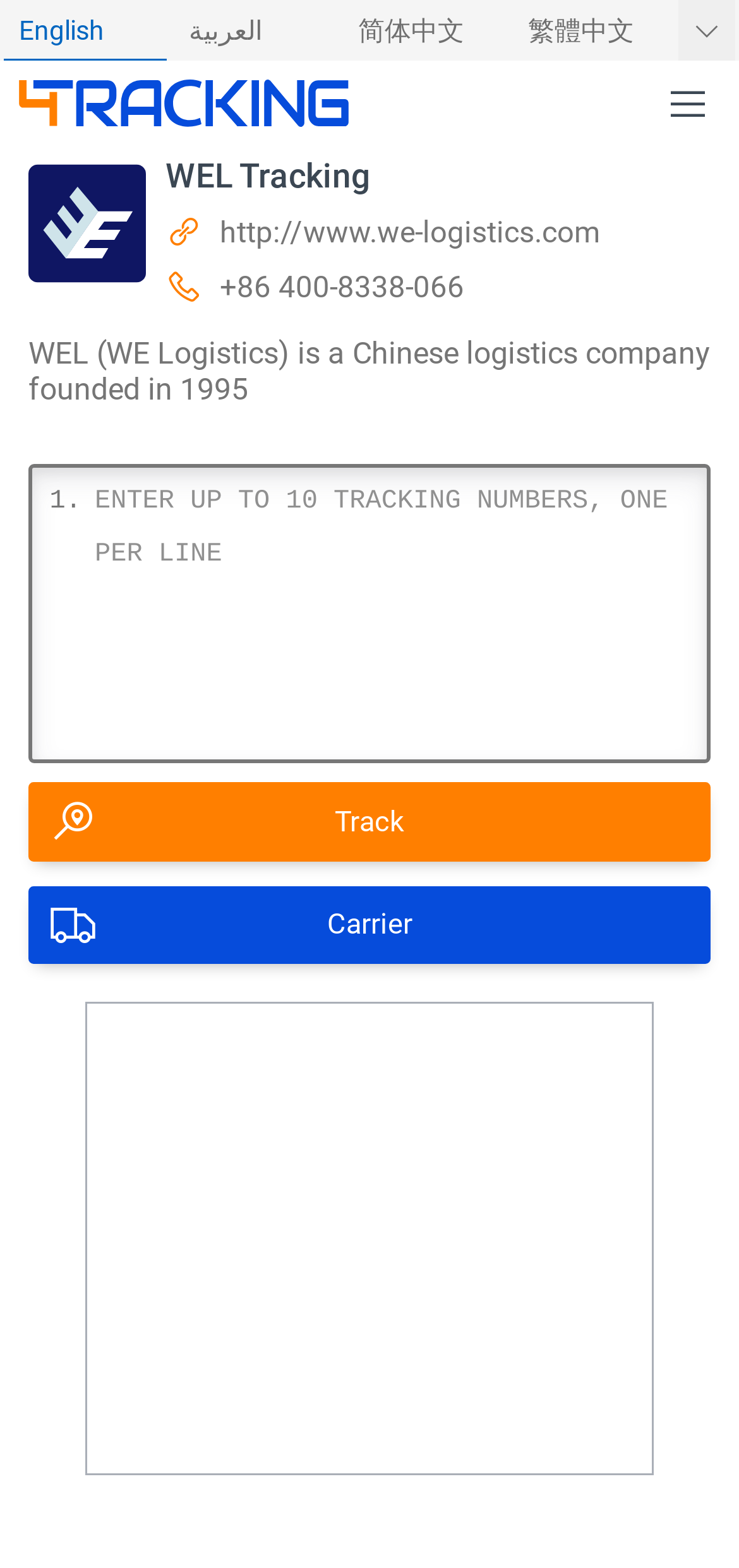Give an in-depth explanation of the webpage layout and content.

This webpage is about WEL (WE Logistics), a Chinese logistics company founded in 1995. At the top of the page, there is a horizontal menubar with a "Show More languages" button on the right side. Below the menubar, there are 101 menu items arranged horizontally, each representing a different language option. The languages are listed in alphabetical order, starting from English and ending with Slovenščina. Each menu item has a corresponding link with the same language name. The menu items are densely packed and take up most of the page's vertical space.